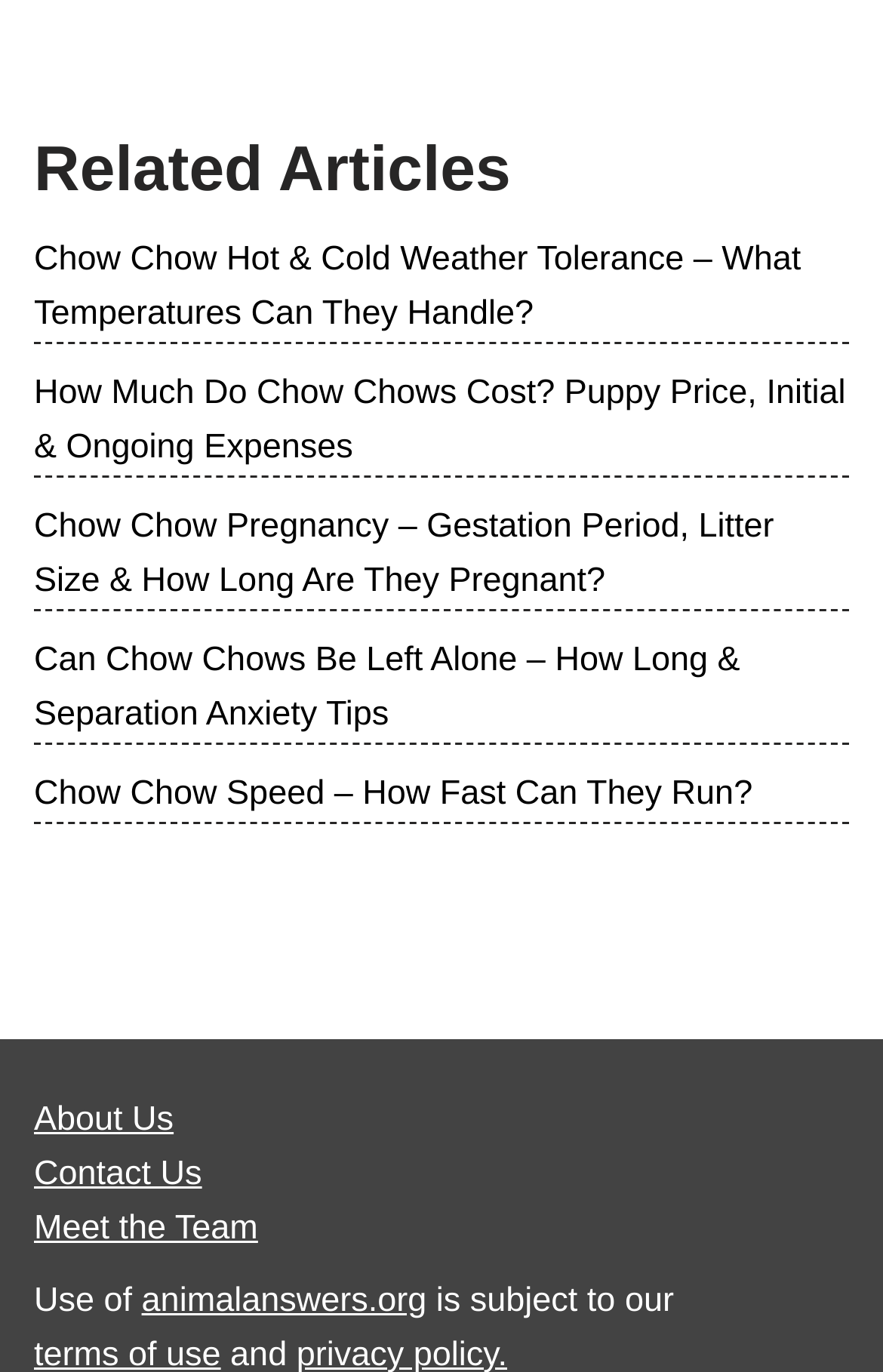Highlight the bounding box coordinates of the region I should click on to meet the following instruction: "go to about us page".

[0.038, 0.802, 0.197, 0.83]